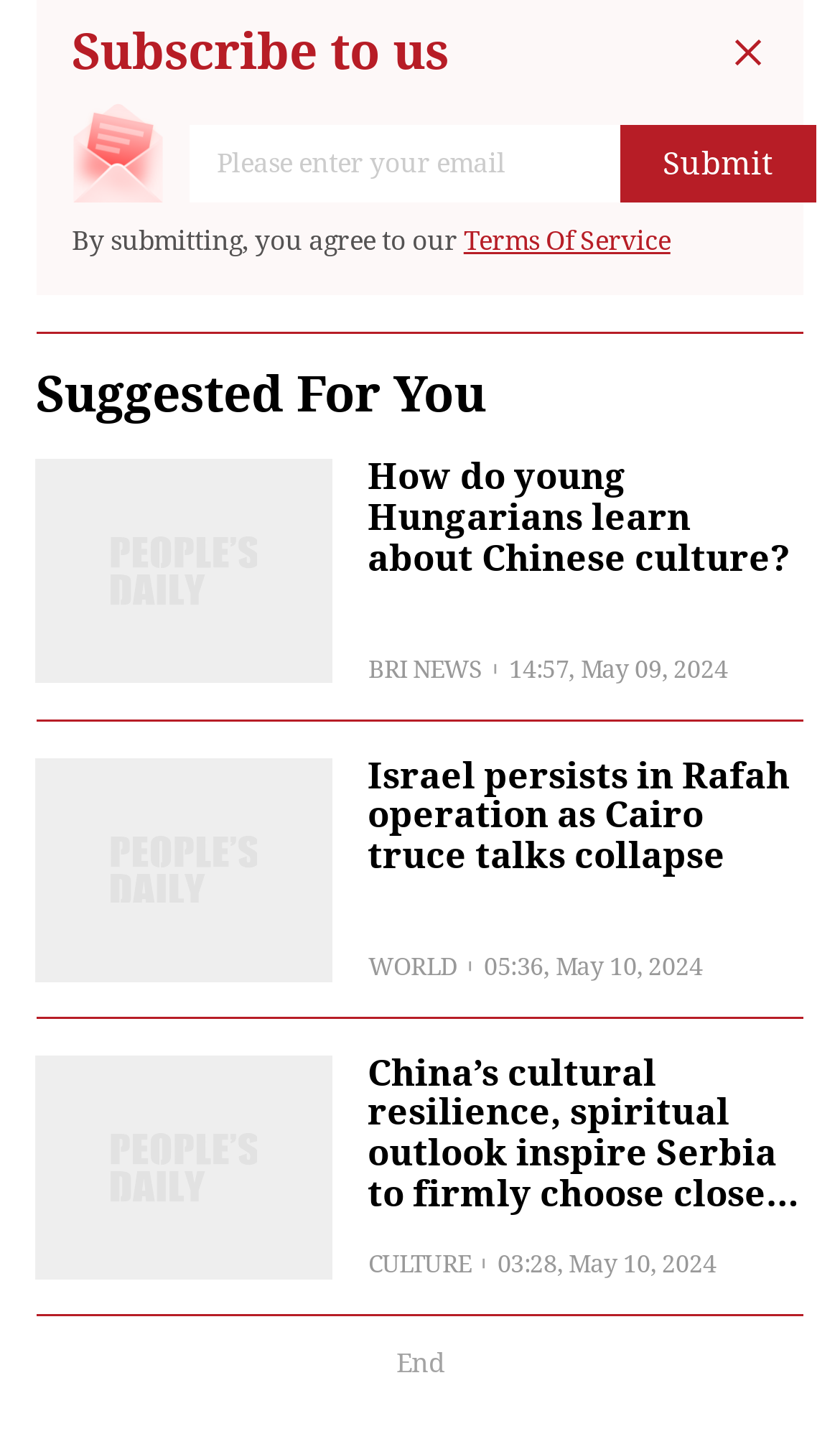What is the last element on the webpage?
Answer briefly with a single word or phrase based on the image.

End